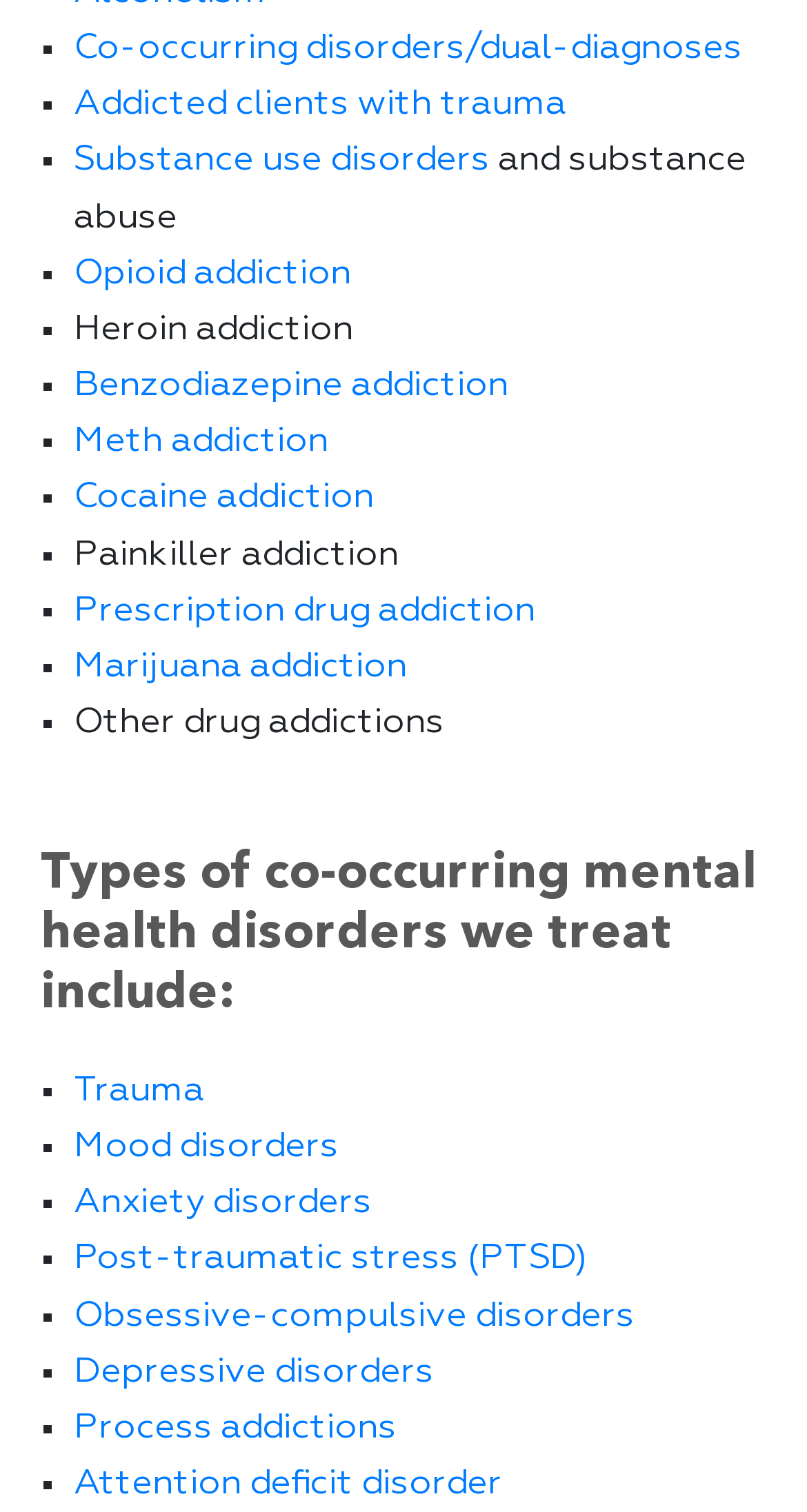Please give a succinct answer to the question in one word or phrase:
What is the second item in the second section?

Mood disorders